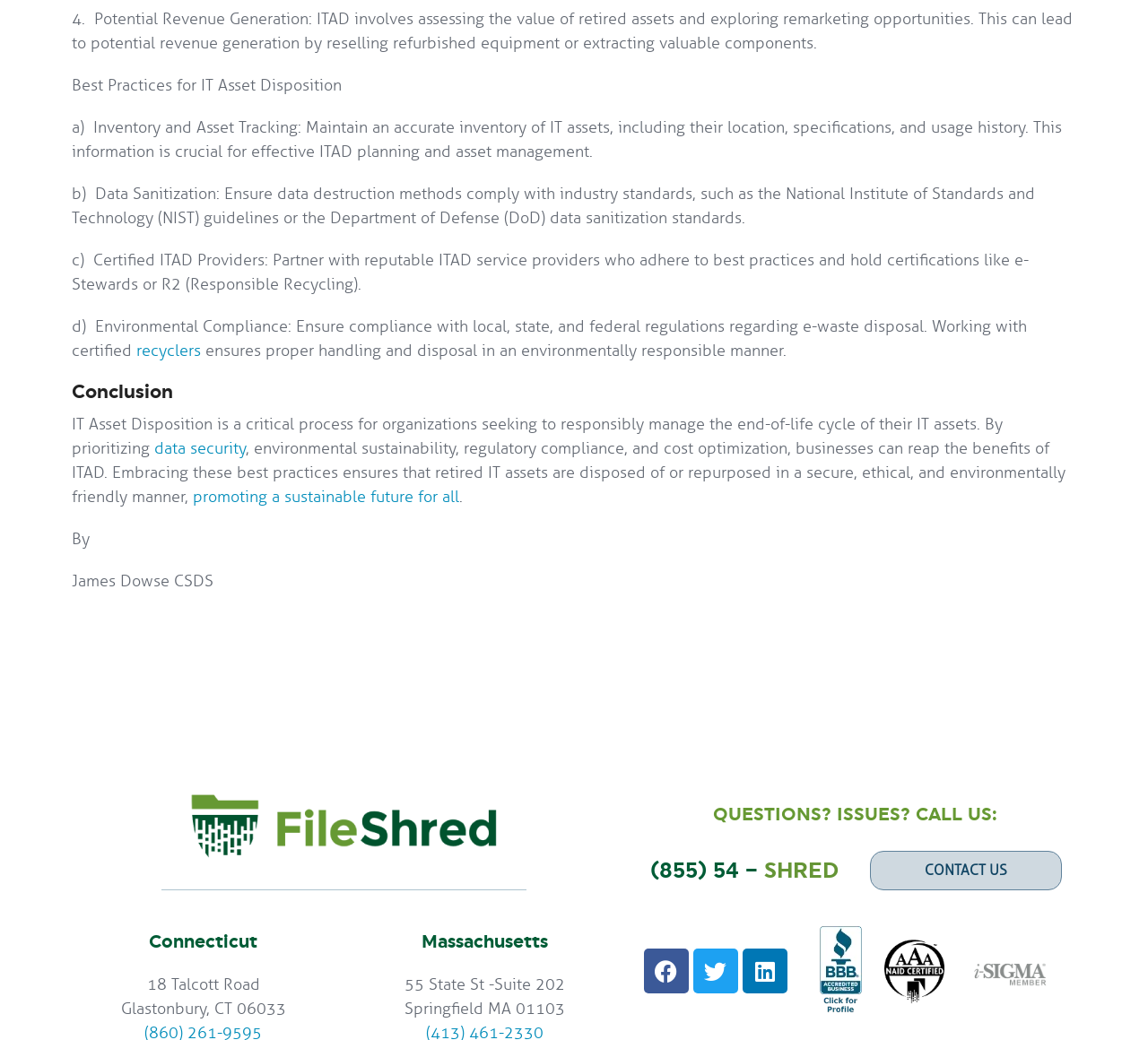Please provide a short answer using a single word or phrase for the question:
Who wrote the article on IT Asset Disposition?

James Dowse CSDS